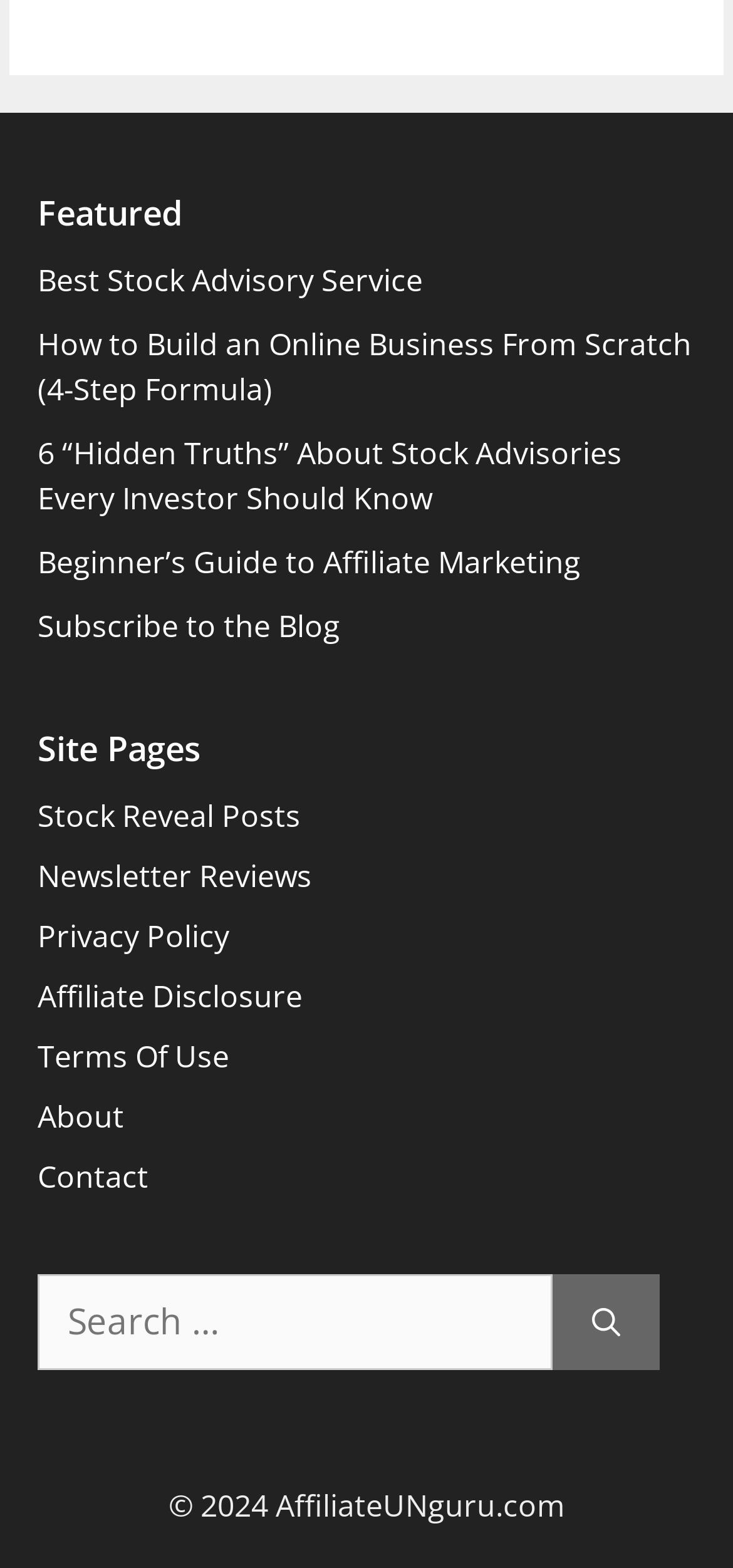Identify the bounding box coordinates for the element that needs to be clicked to fulfill this instruction: "View the 'Stock Reveal Posts'". Provide the coordinates in the format of four float numbers between 0 and 1: [left, top, right, bottom].

[0.051, 0.507, 0.41, 0.534]